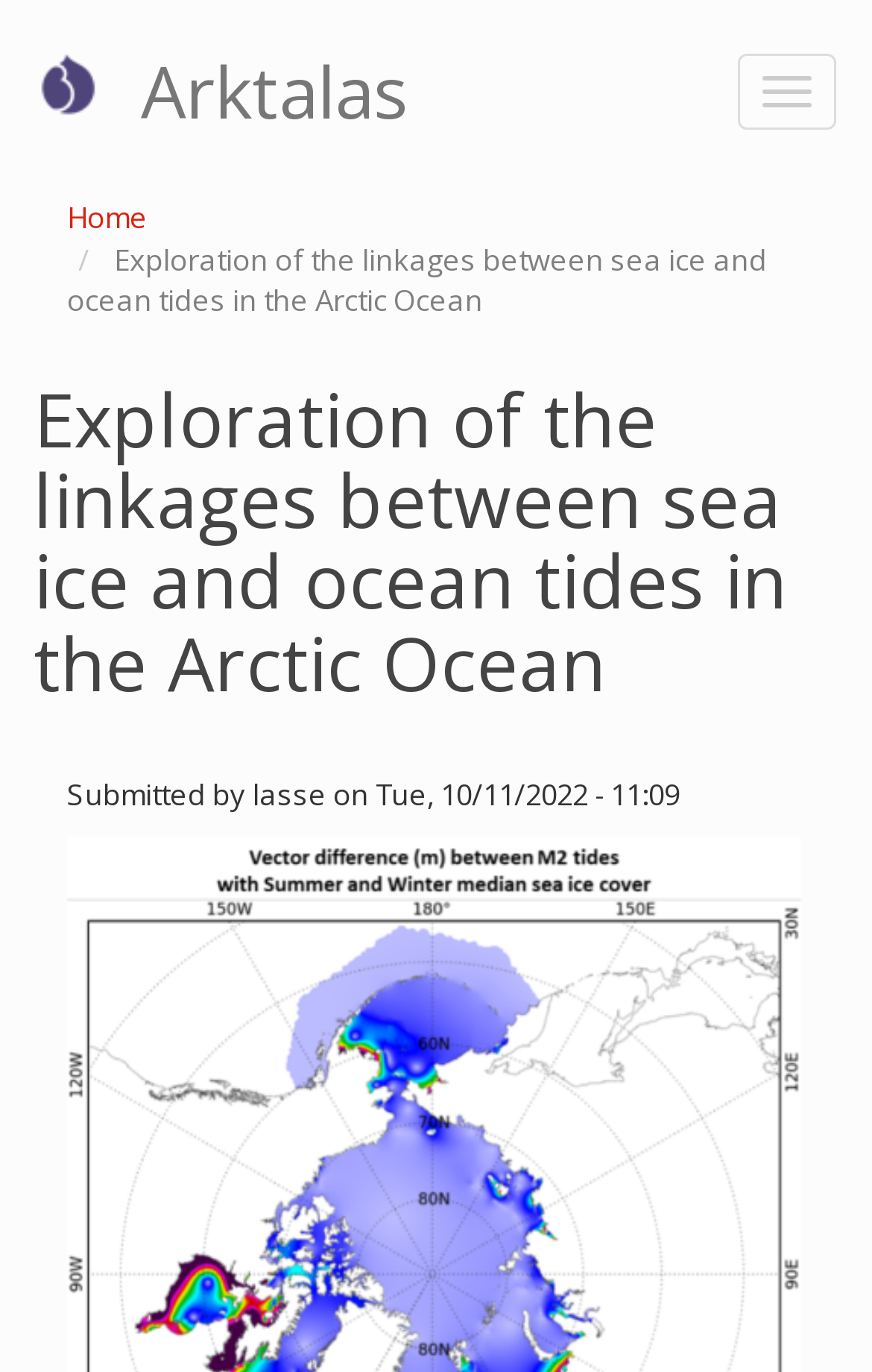Identify the text that serves as the heading for the webpage and generate it.

Exploration of the linkages between sea ice and ocean tides in the Arctic Ocean